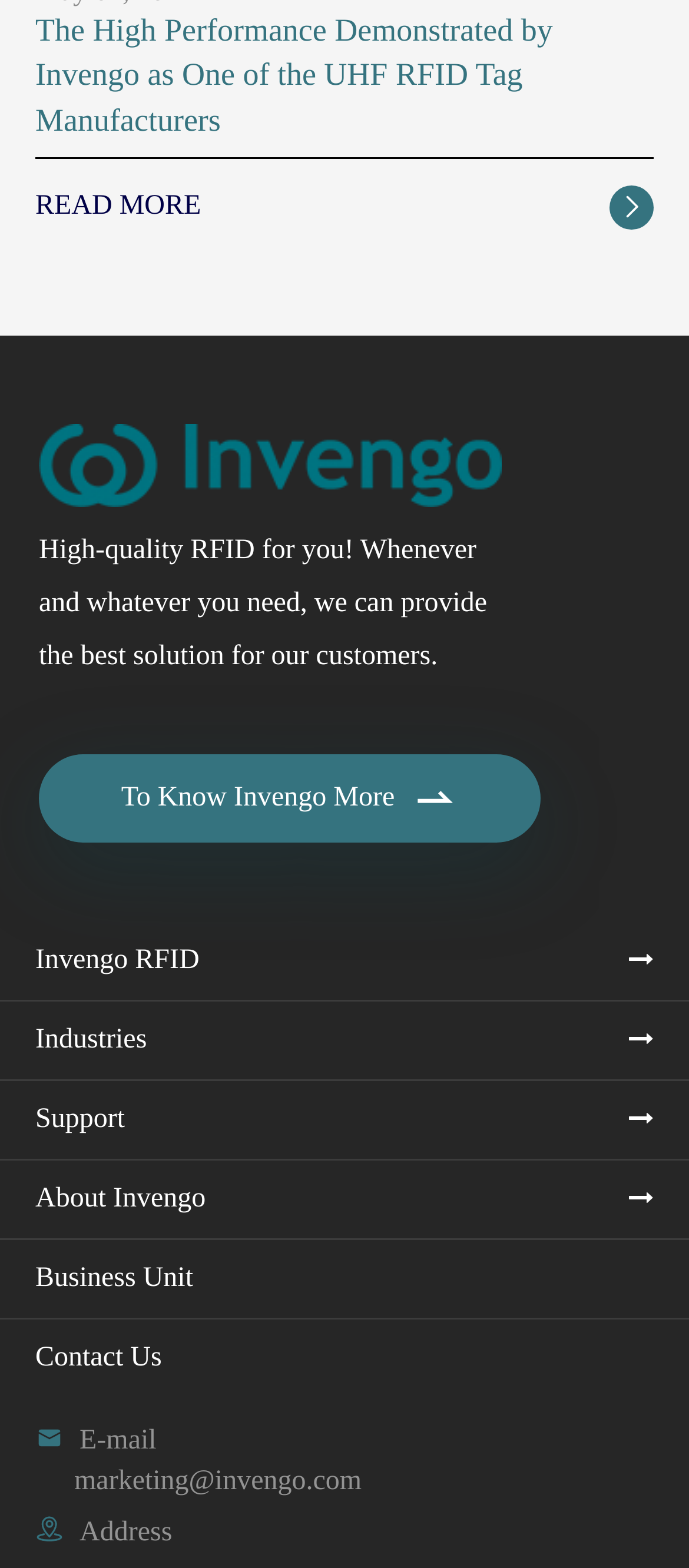What is the email address for contact?
Ensure your answer is thorough and detailed.

The email address for contact can be found in the link element with the text 'marketing@invengo.com' which is located at the bottom of the webpage, with a bounding box of [0.051, 0.935, 0.525, 0.954].